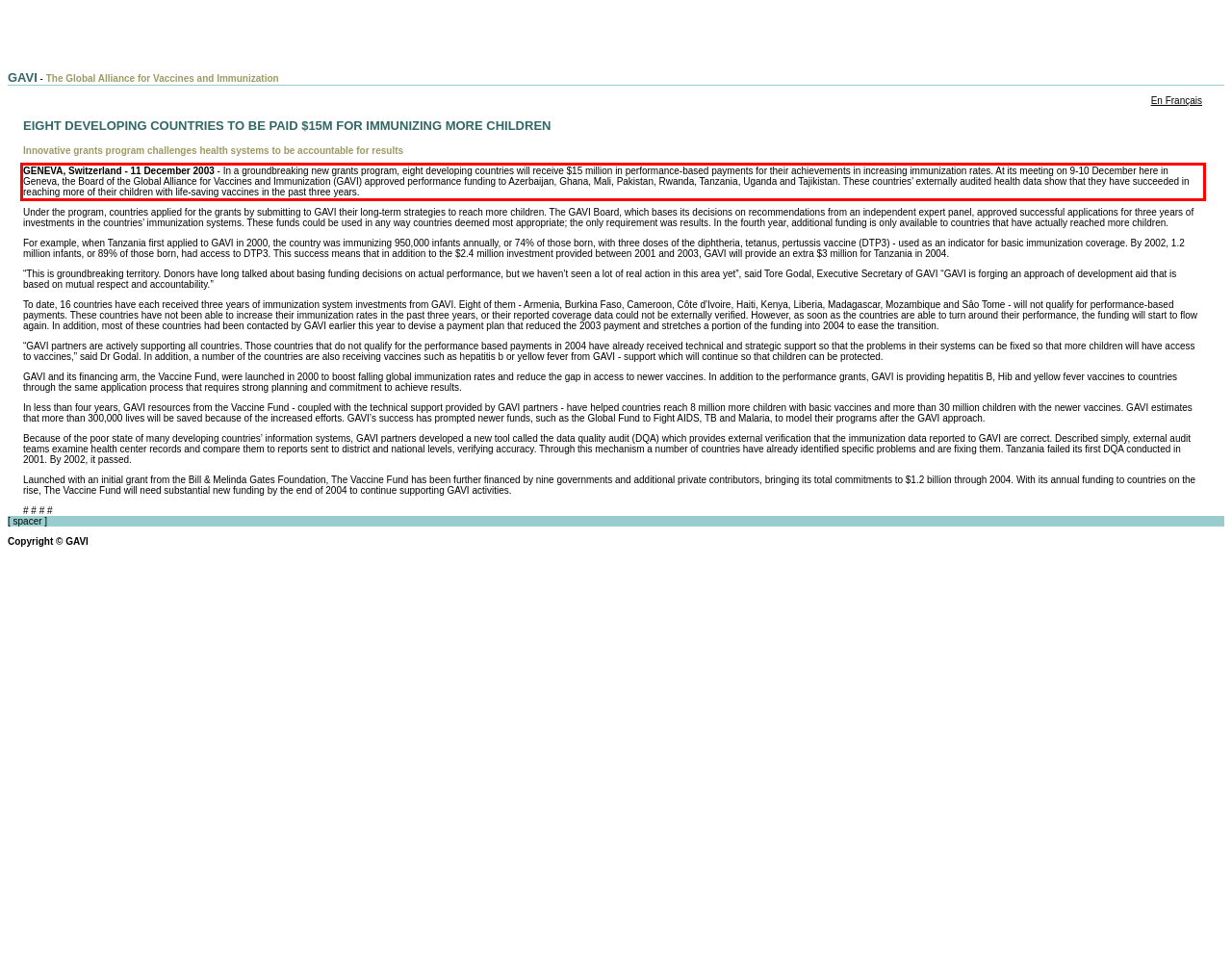Review the webpage screenshot provided, and perform OCR to extract the text from the red bounding box.

GENEVA, Switzerland - 11 December 2003 - In a groundbreaking new grants program, eight developing countries will receive $15 million in performance-based payments for their achievements in increasing immunization rates. At its meeting on 9-10 December here in Geneva, the Board of the Global Alliance for Vaccines and Immunization (GAVI) approved performance funding to Azerbaijan, Ghana, Mali, Pakistan, Rwanda, Tanzania, Uganda and Tajikistan. These countries’ externally audited health data show that they have succeeded in reaching more of their children with life-saving vaccines in the past three years.